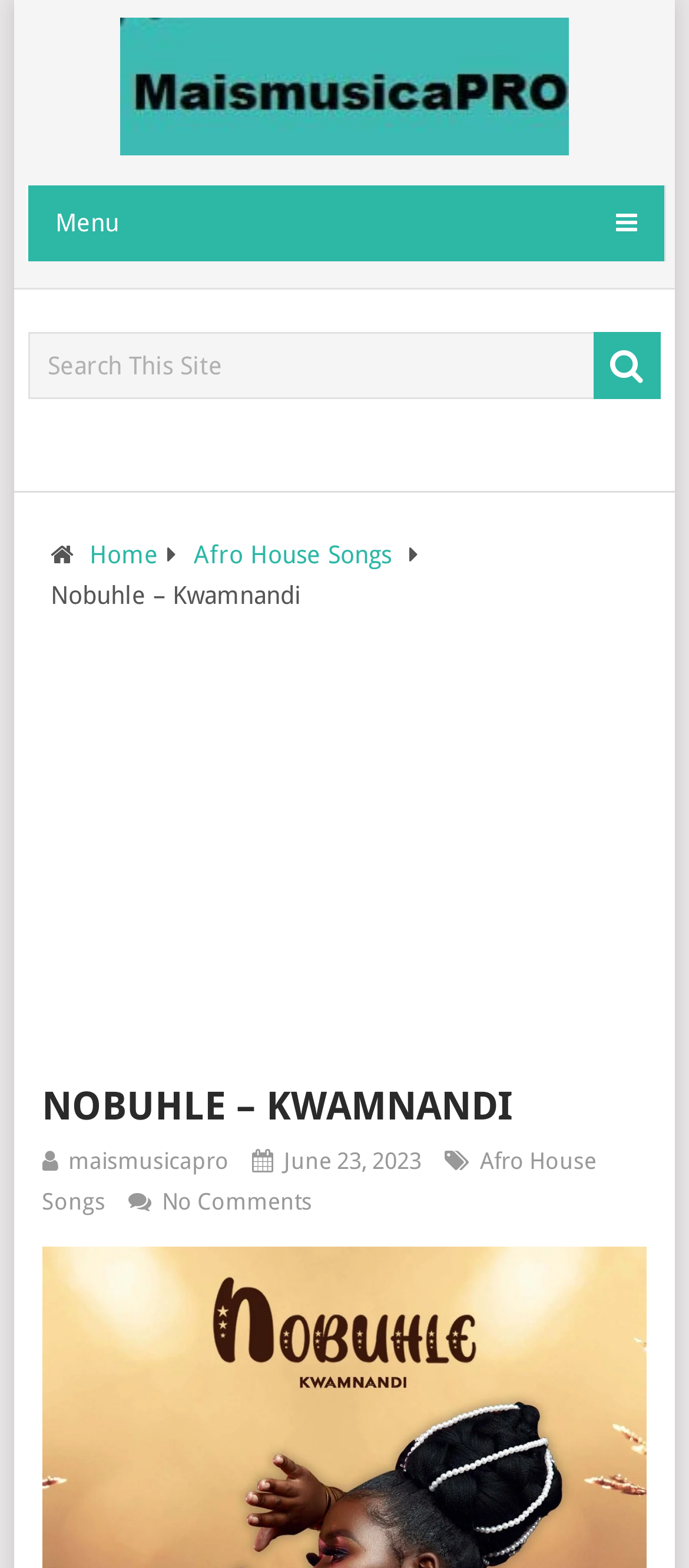Identify the bounding box coordinates for the element you need to click to achieve the following task: "Click on the Afro House Songs link". The coordinates must be four float values ranging from 0 to 1, formatted as [left, top, right, bottom].

[0.281, 0.345, 0.568, 0.363]